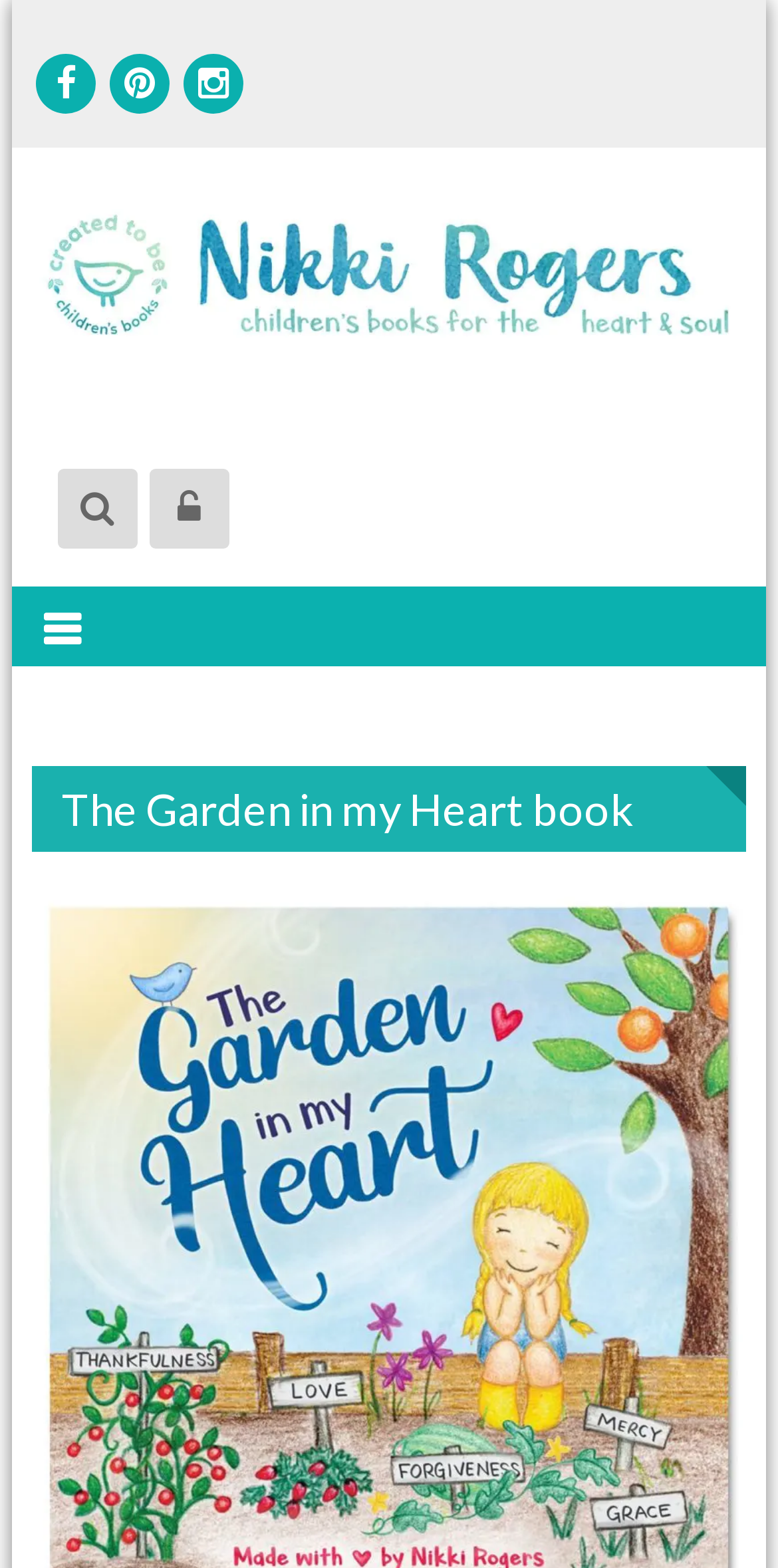Look at the image and write a detailed answer to the question: 
How many links are there in the top section?

The top section contains three links, which are represented by '', '', and '' respectively, and their bounding box coordinates are [0.041, 0.038, 0.128, 0.066], [0.135, 0.038, 0.223, 0.066], and [0.23, 0.038, 0.318, 0.066] respectively.